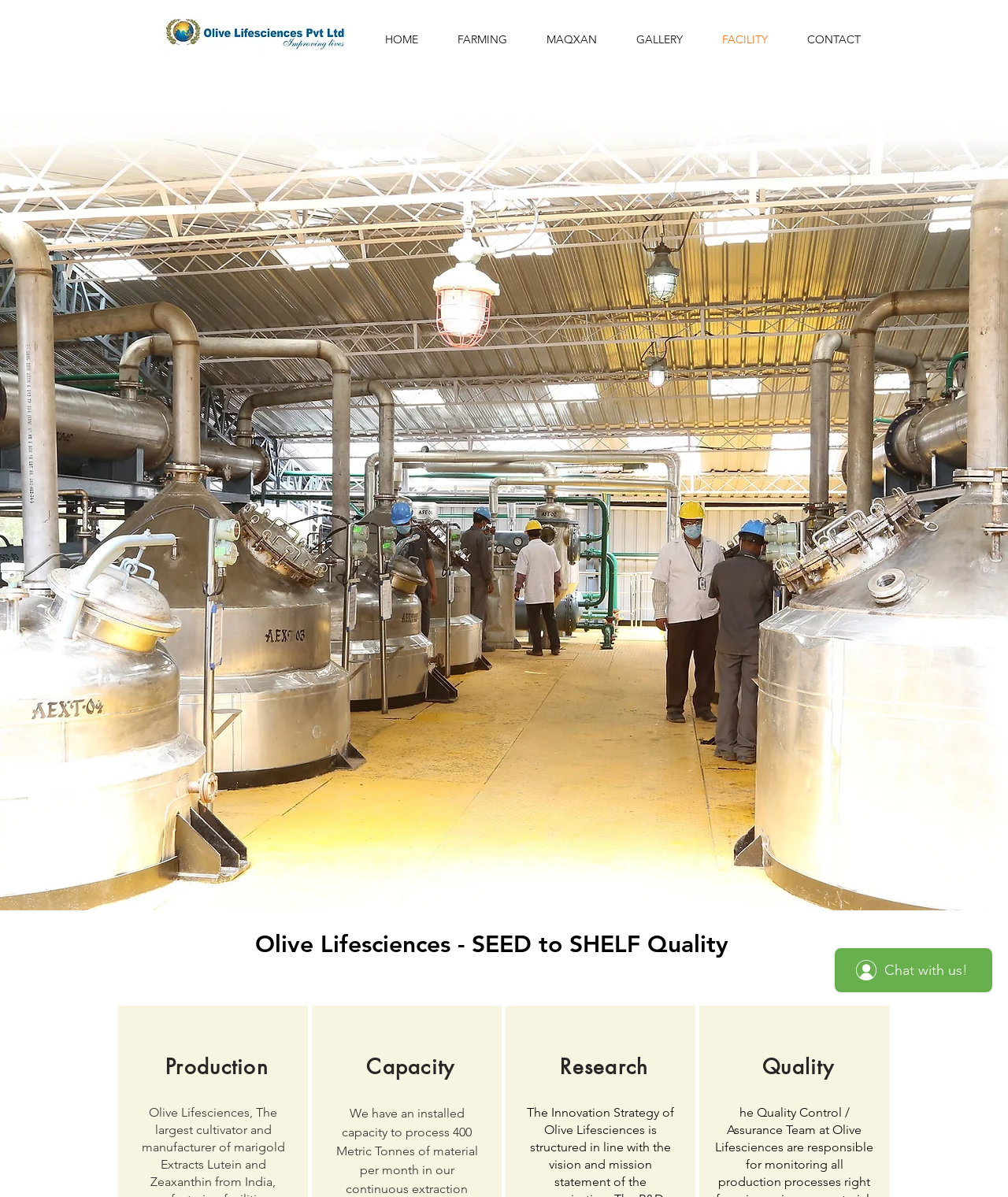Could you please study the image and provide a detailed answer to the question:
What is the purpose of the iframe at the bottom of the page?

The iframe at the bottom of the page is labeled as 'Wix Chat', which suggests that it is a chat window for customer support or communication.